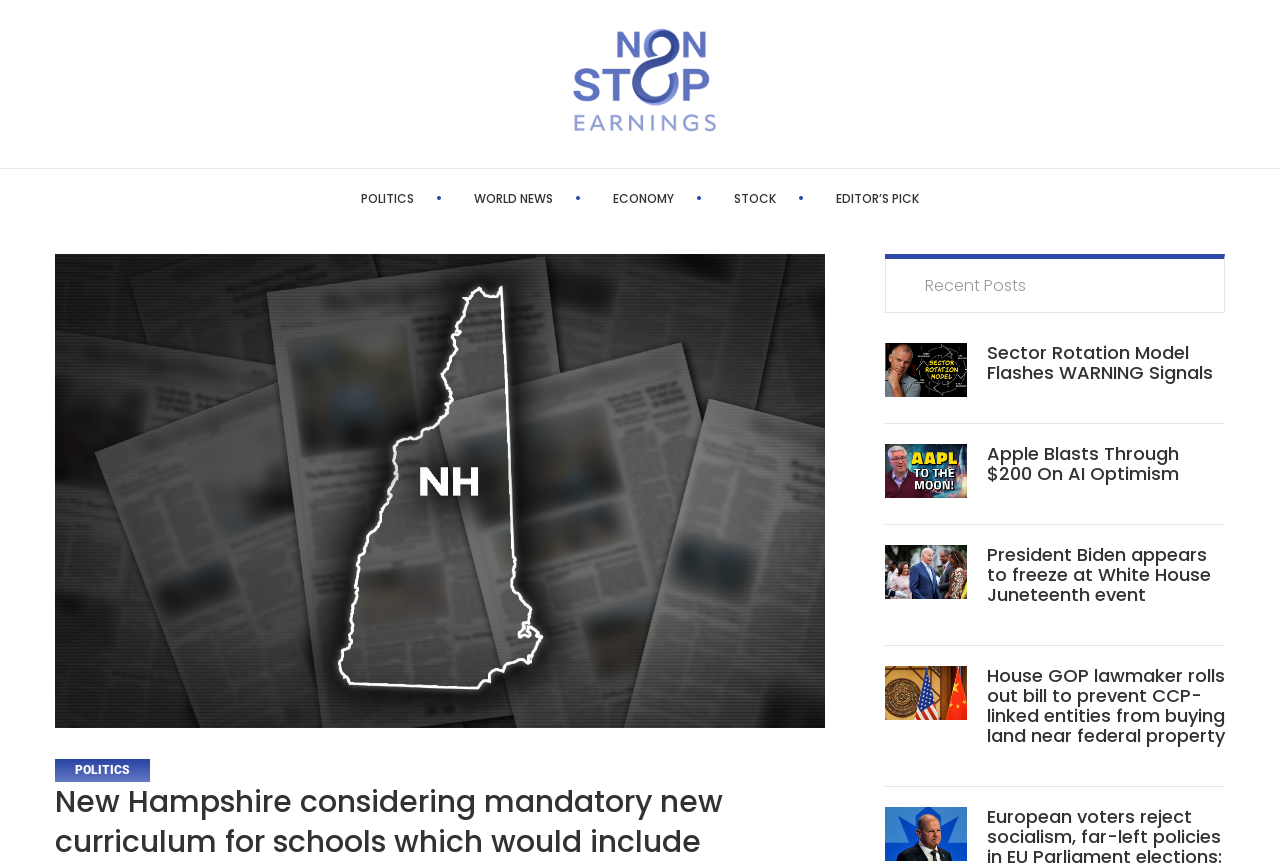Locate the UI element described as follows: "Editor’s Pick". Return the bounding box coordinates as four float numbers between 0 and 1 in the order [left, top, right, bottom].

[0.653, 0.22, 0.718, 0.24]